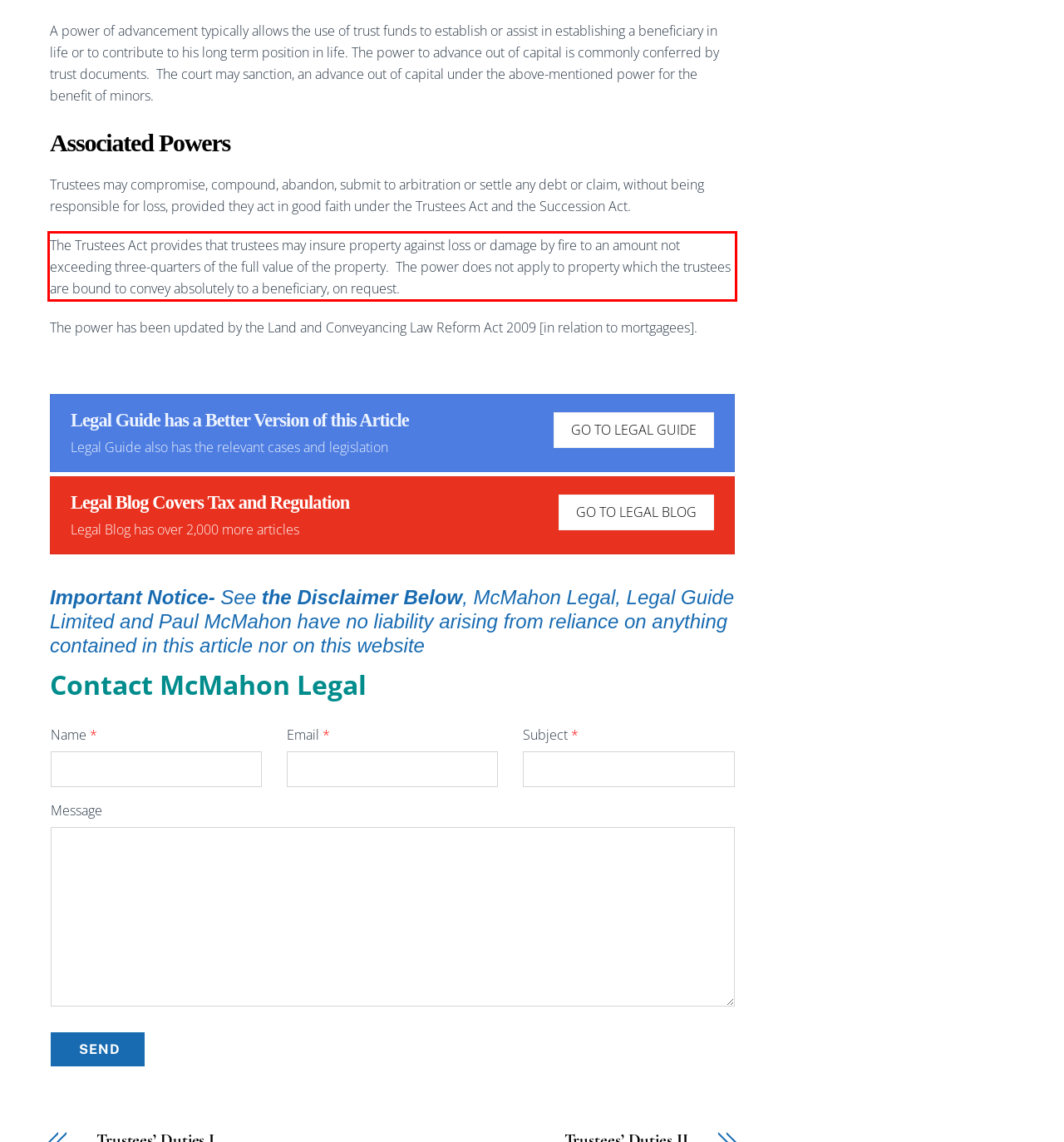You are provided with a screenshot of a webpage containing a red bounding box. Please extract the text enclosed by this red bounding box.

The Trustees Act provides that trustees may insure property against loss or damage by fire to an amount not exceeding three-quarters of the full value of the property. The power does not apply to property which the trustees are bound to convey absolutely to a beneficiary, on request.